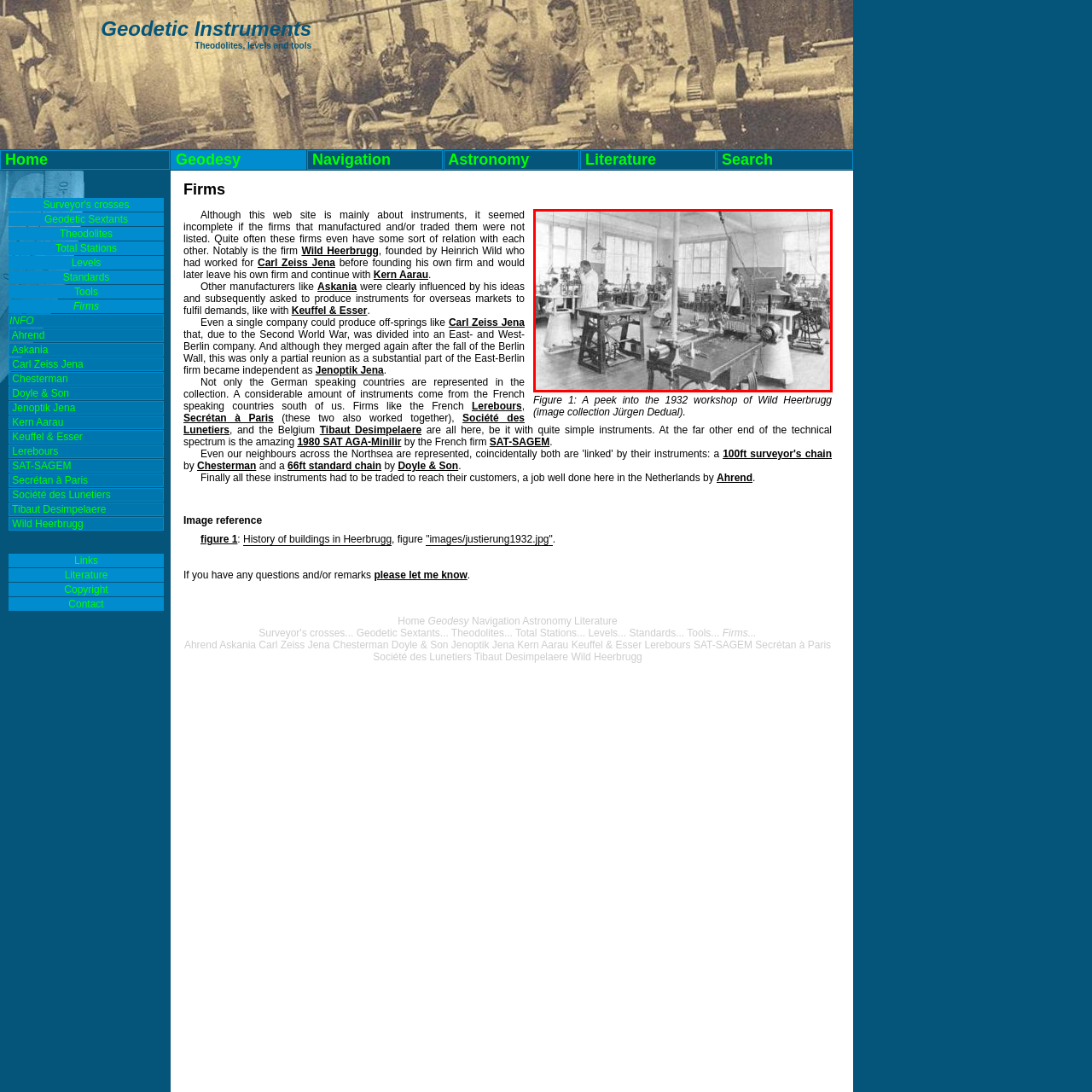What type of instruments are being manufactured? Examine the image inside the red bounding box and answer concisely with one word or a short phrase.

Geodetic instruments